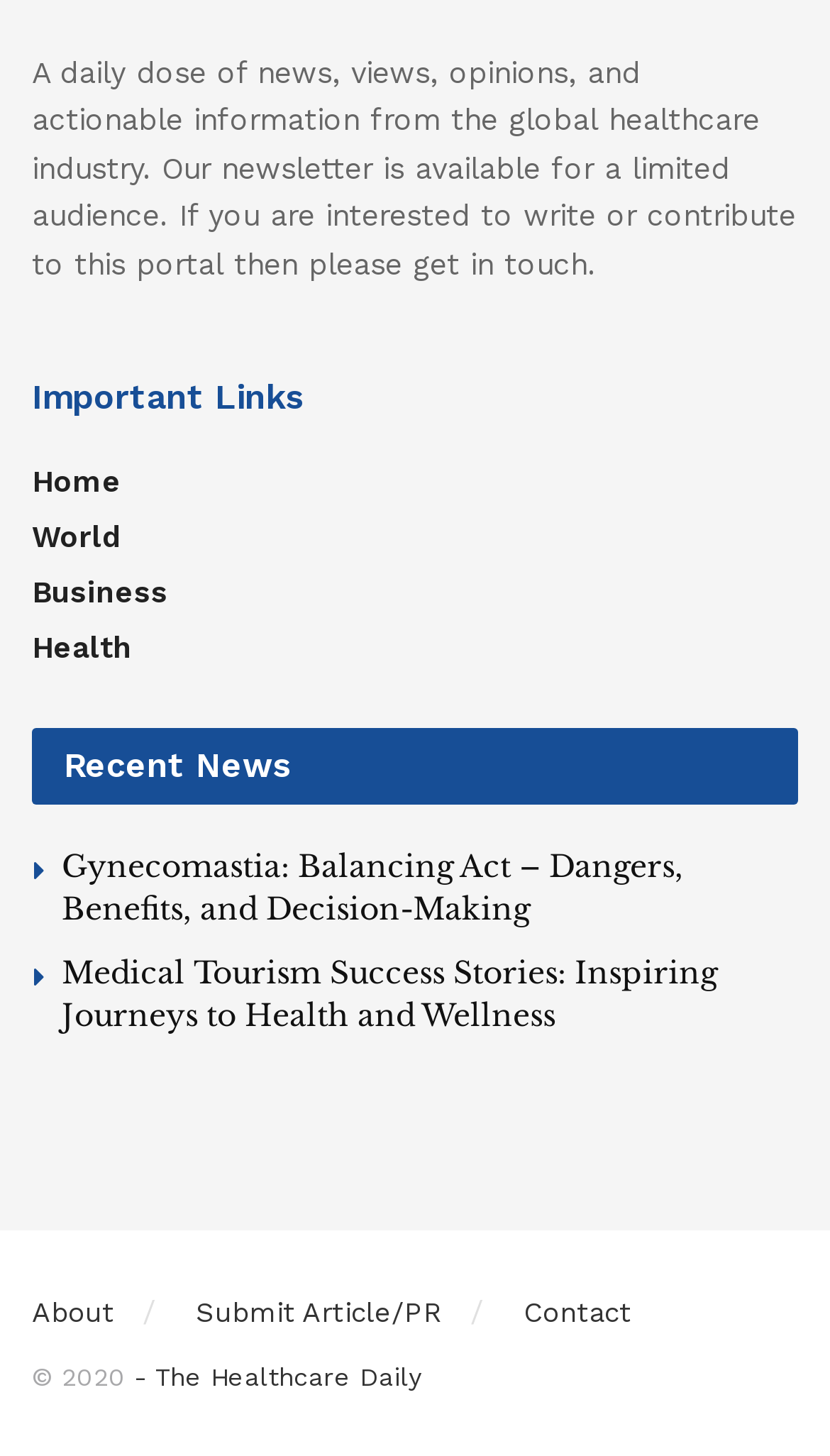Examine the image and give a thorough answer to the following question:
How many main categories are there?

I counted the number of links under the 'Important Links' heading, which are 'Home', 'World', 'Business', and 'Health', so there are 4 main categories.